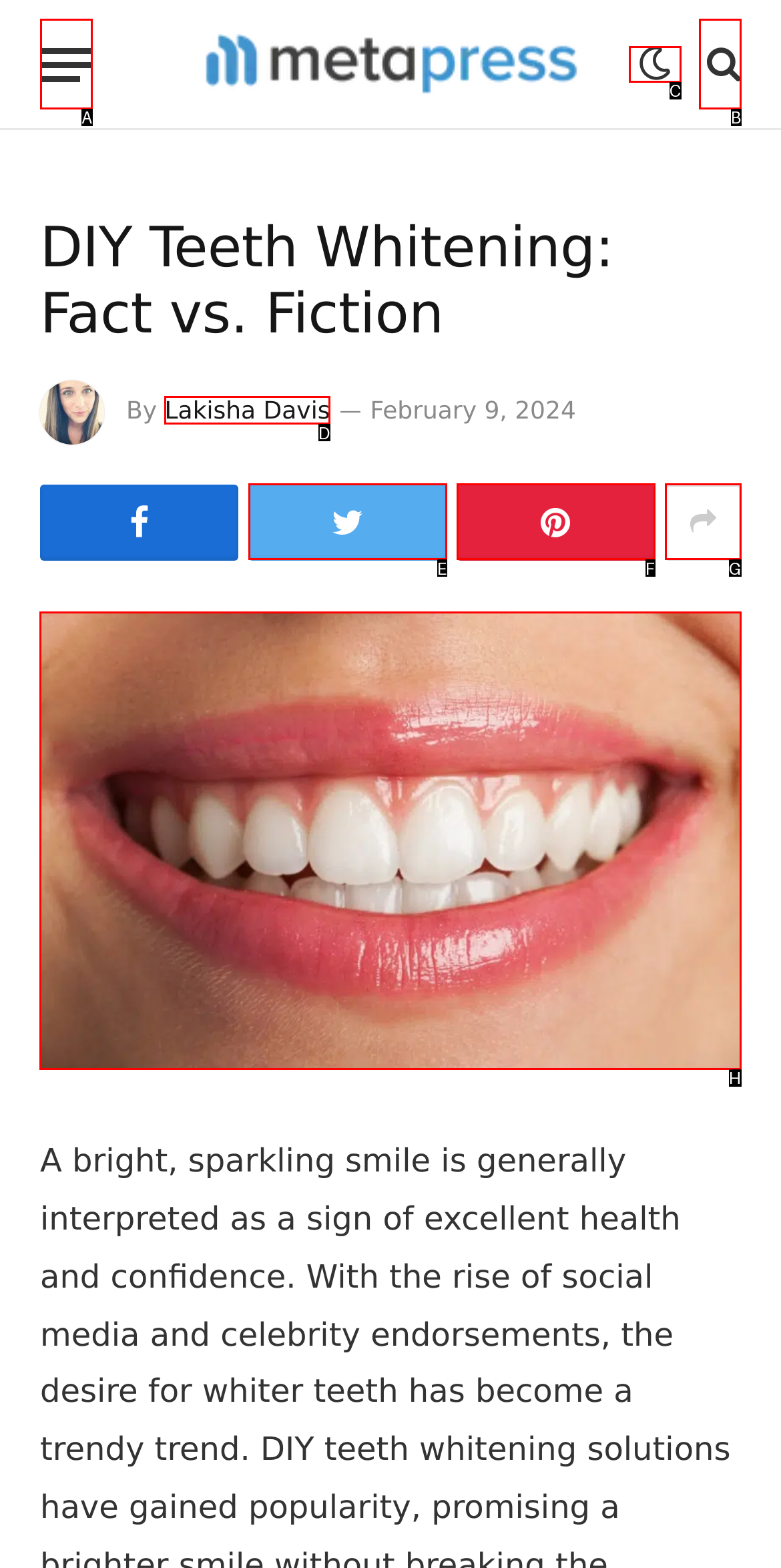Which option should be clicked to execute the task: View the DIY Teeth Whitening image?
Reply with the letter of the chosen option.

H